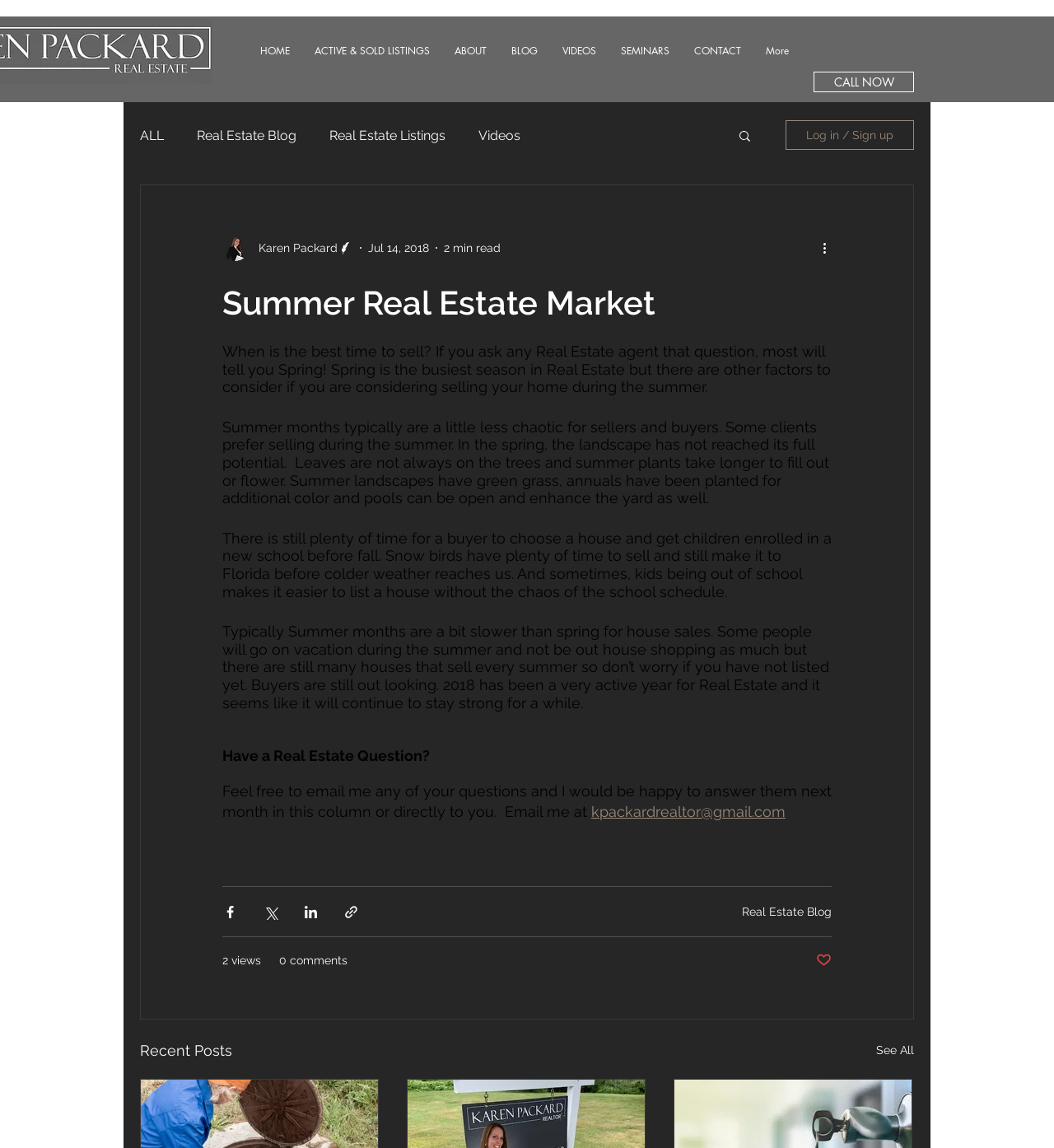Please identify the bounding box coordinates of the clickable area that will allow you to execute the instruction: "Read the 'Real Estate Blog'".

[0.704, 0.788, 0.789, 0.8]